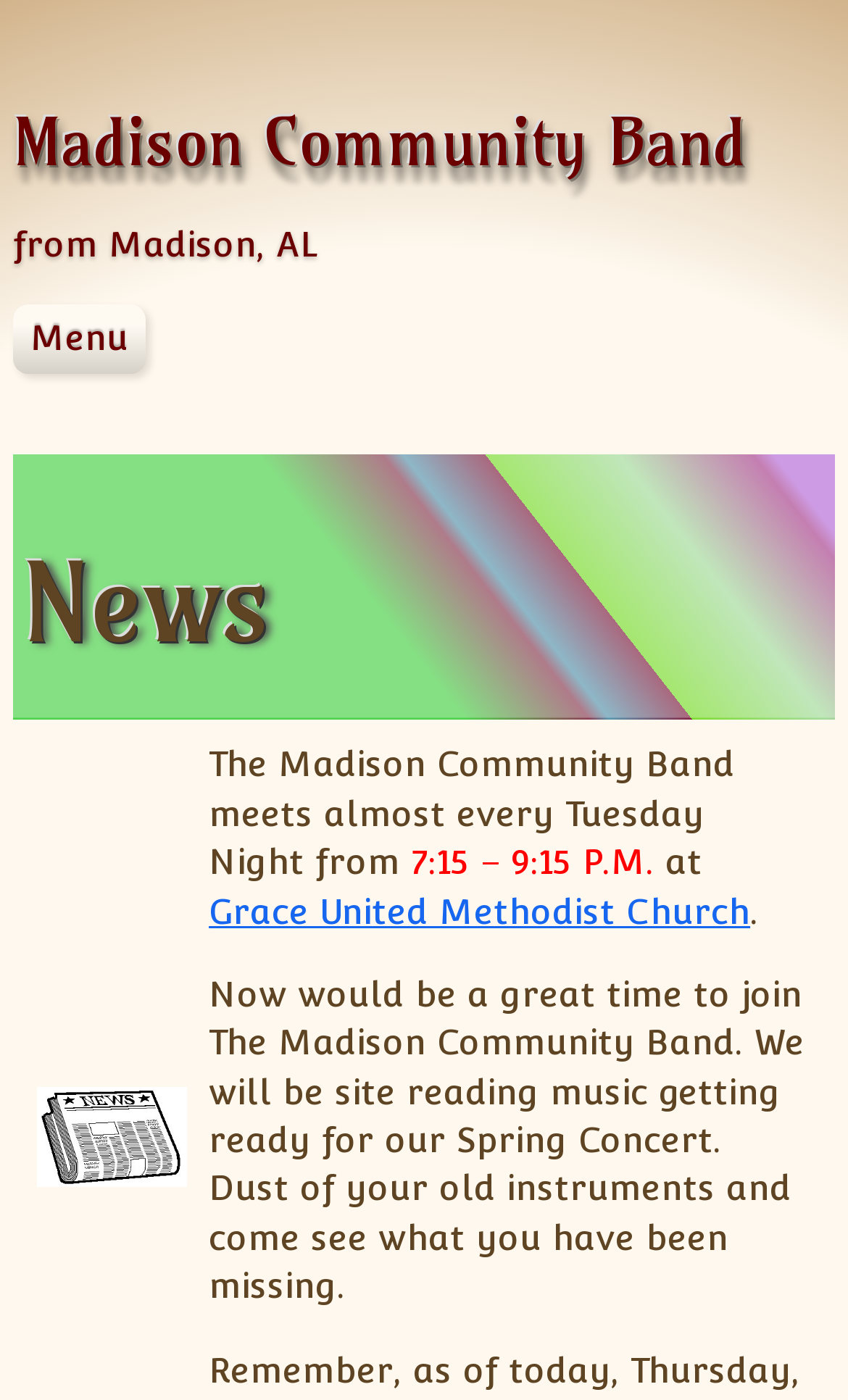Locate the bounding box coordinates of the clickable area needed to fulfill the instruction: "Visit the About page".

[0.015, 0.312, 0.985, 0.357]